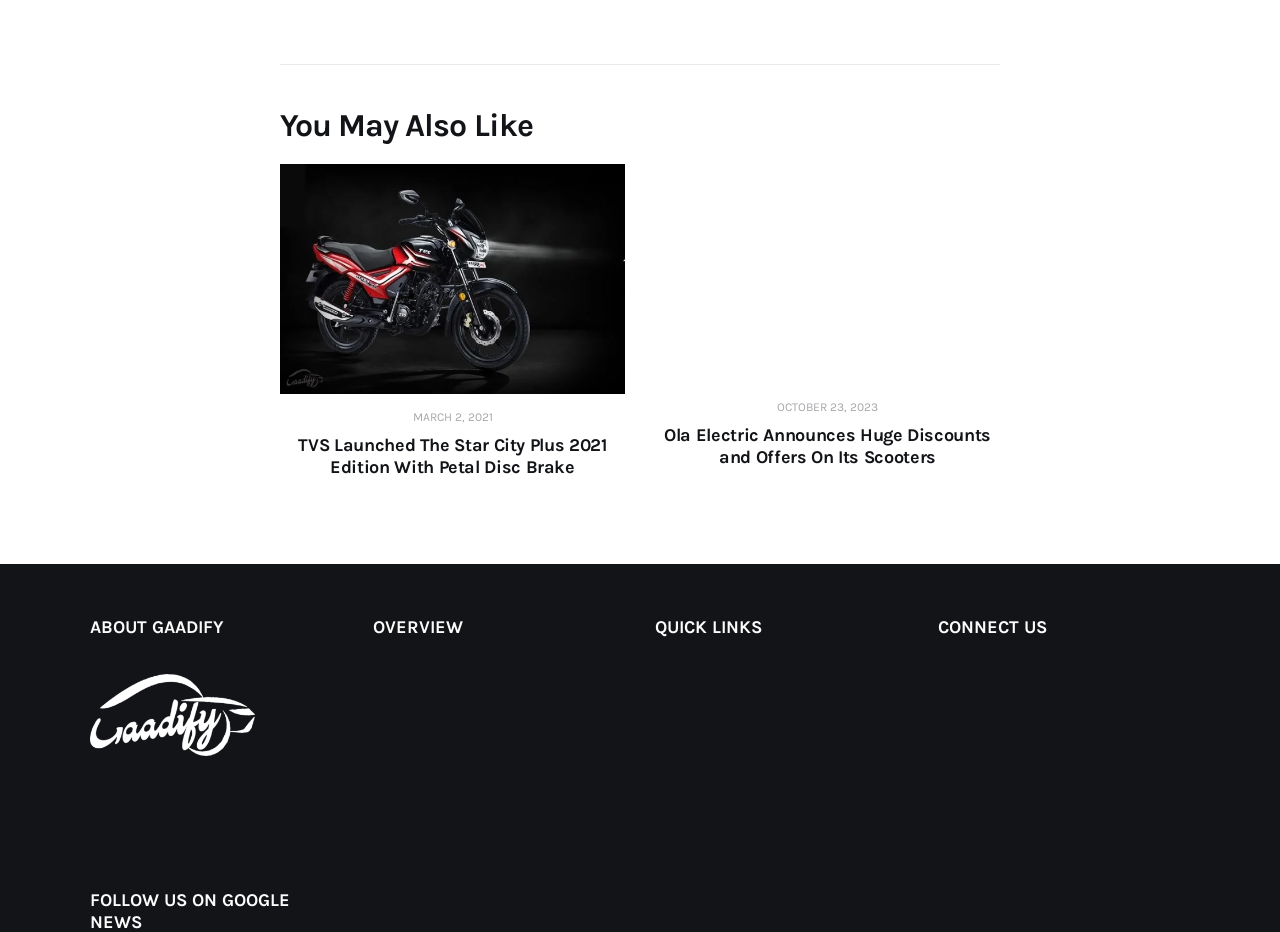Please provide a one-word or short phrase answer to the question:
What type of content is available on the website?

News, reviews, and offers